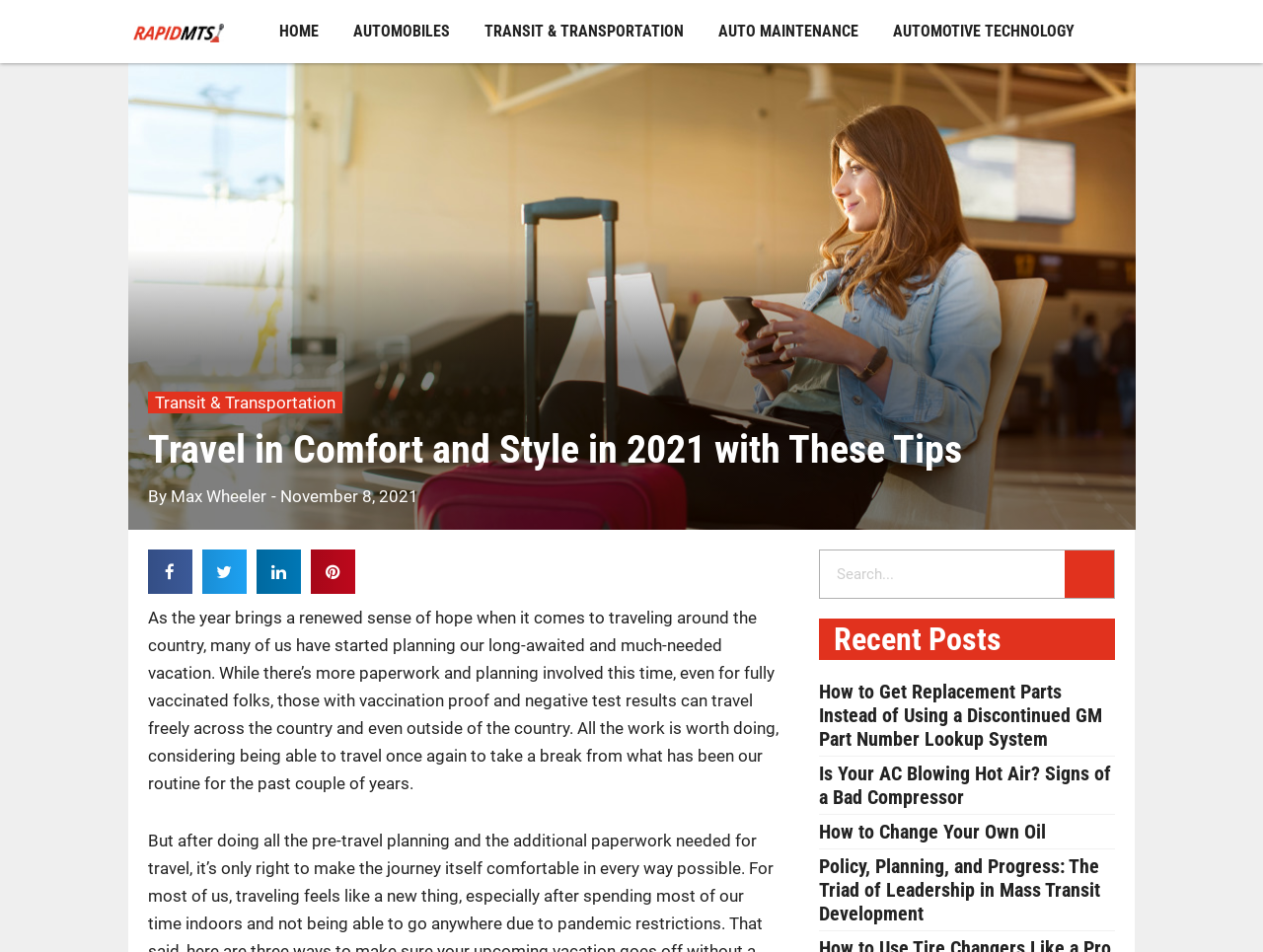Determine the bounding box coordinates of the region to click in order to accomplish the following instruction: "Search for something". Provide the coordinates as four float numbers between 0 and 1, specifically [left, top, right, bottom].

[0.859, 0.016, 0.899, 0.05]